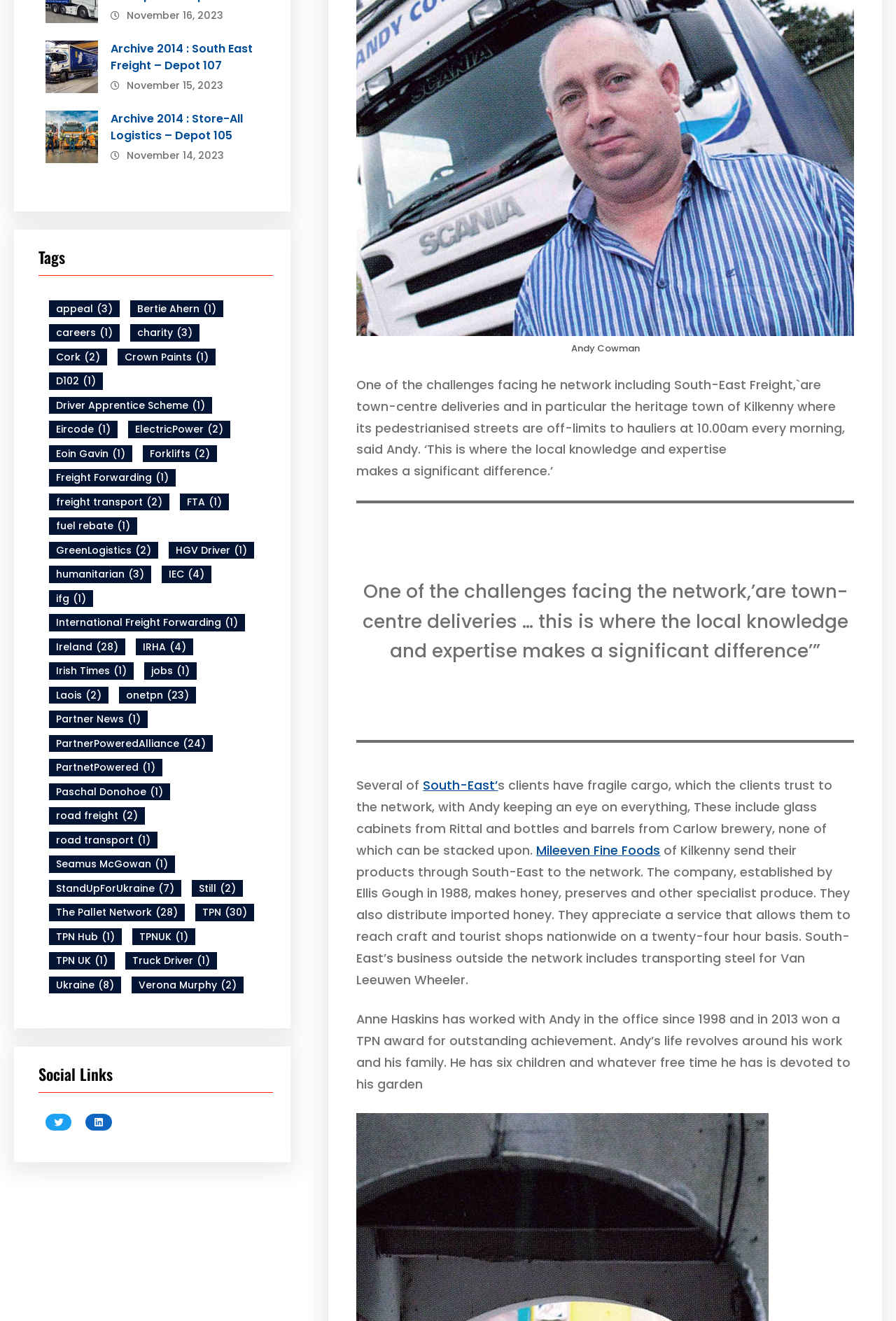What is the category with the most items?
Refer to the screenshot and deliver a thorough answer to the question presented.

After scanning the webpage, I found that the link 'TPN' has the highest number of items, which is 30, indicated by the text '(30)' next to it.